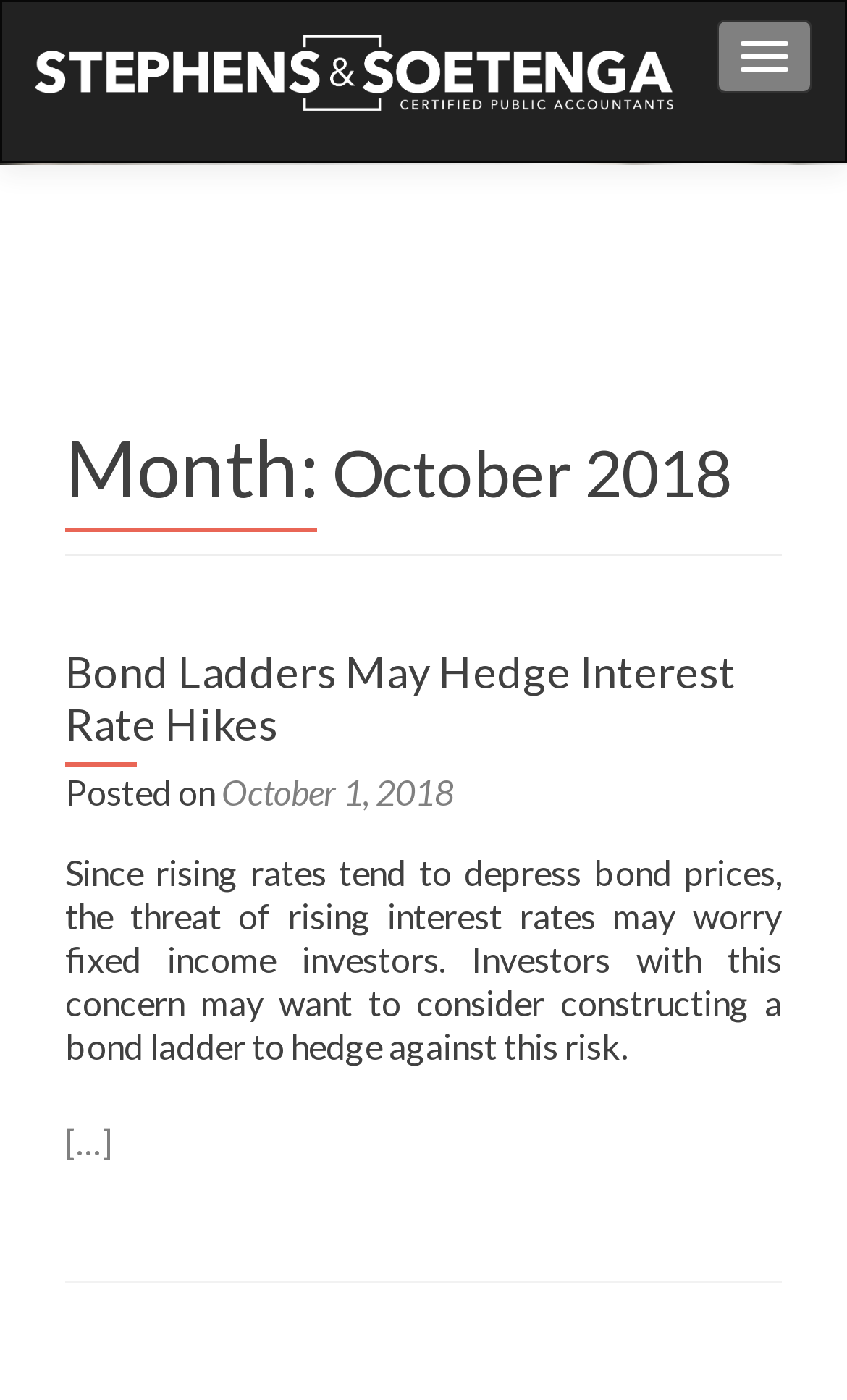What is the date of the article?
Can you offer a detailed and complete answer to this question?

The date of the article can be found in the link element with the text 'October 1, 2018', which is a sub-element of the HeaderAsNonLandmark element and also a time element.